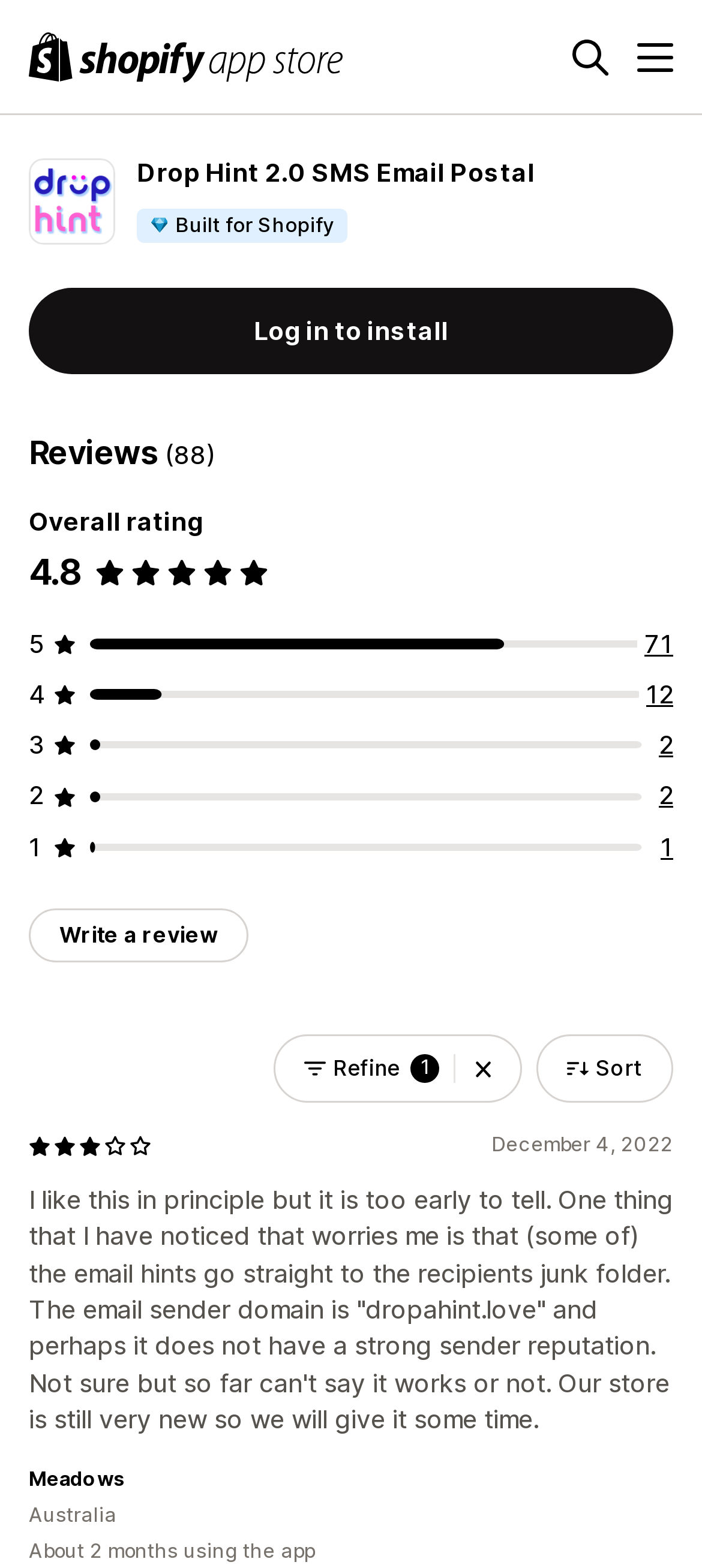Can you specify the bounding box coordinates of the area that needs to be clicked to fulfill the following instruction: "Search for an app"?

[0.815, 0.025, 0.867, 0.048]